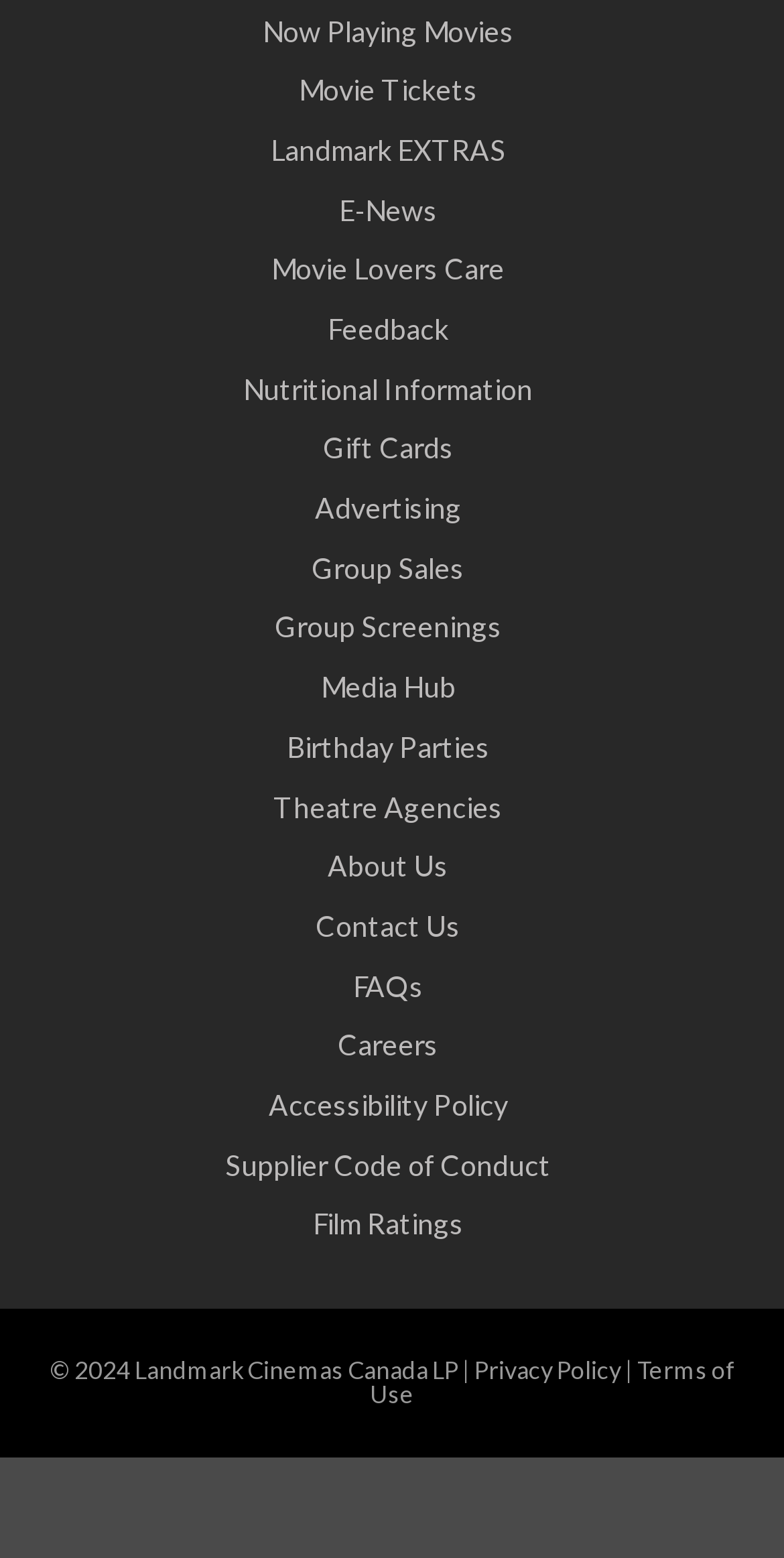Please determine the bounding box coordinates of the element to click on in order to accomplish the following task: "View now playing movies". Ensure the coordinates are four float numbers ranging from 0 to 1, i.e., [left, top, right, bottom].

[0.038, 0.003, 0.946, 0.036]